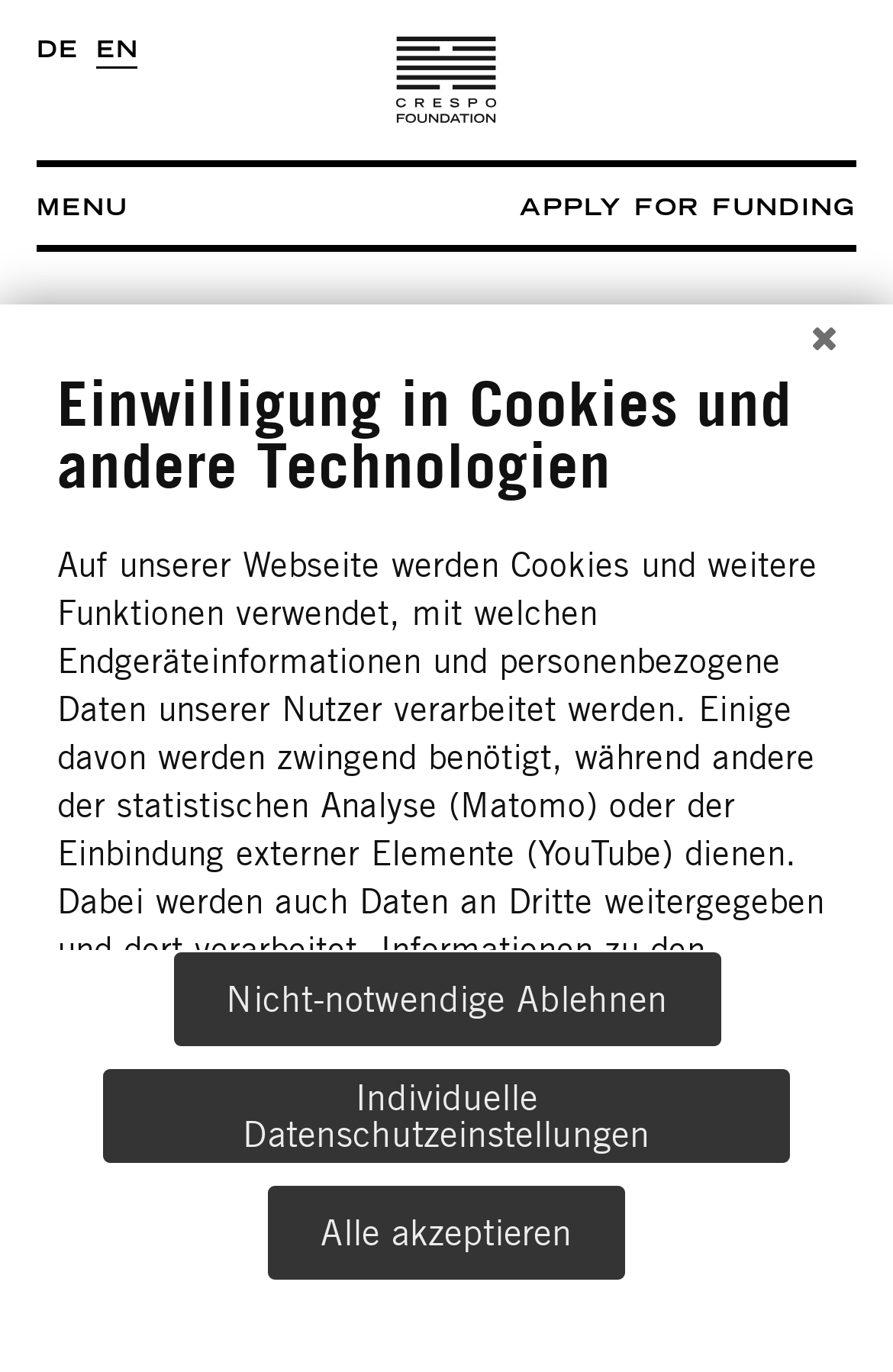Using the description: "Individuelle Datenschutzeinstellungen", determine the UI element's bounding box coordinates. Ensure the coordinates are in the format of four float numbers between 0 and 1, i.e., [left, top, right, bottom].

[0.115, 0.78, 0.885, 0.848]